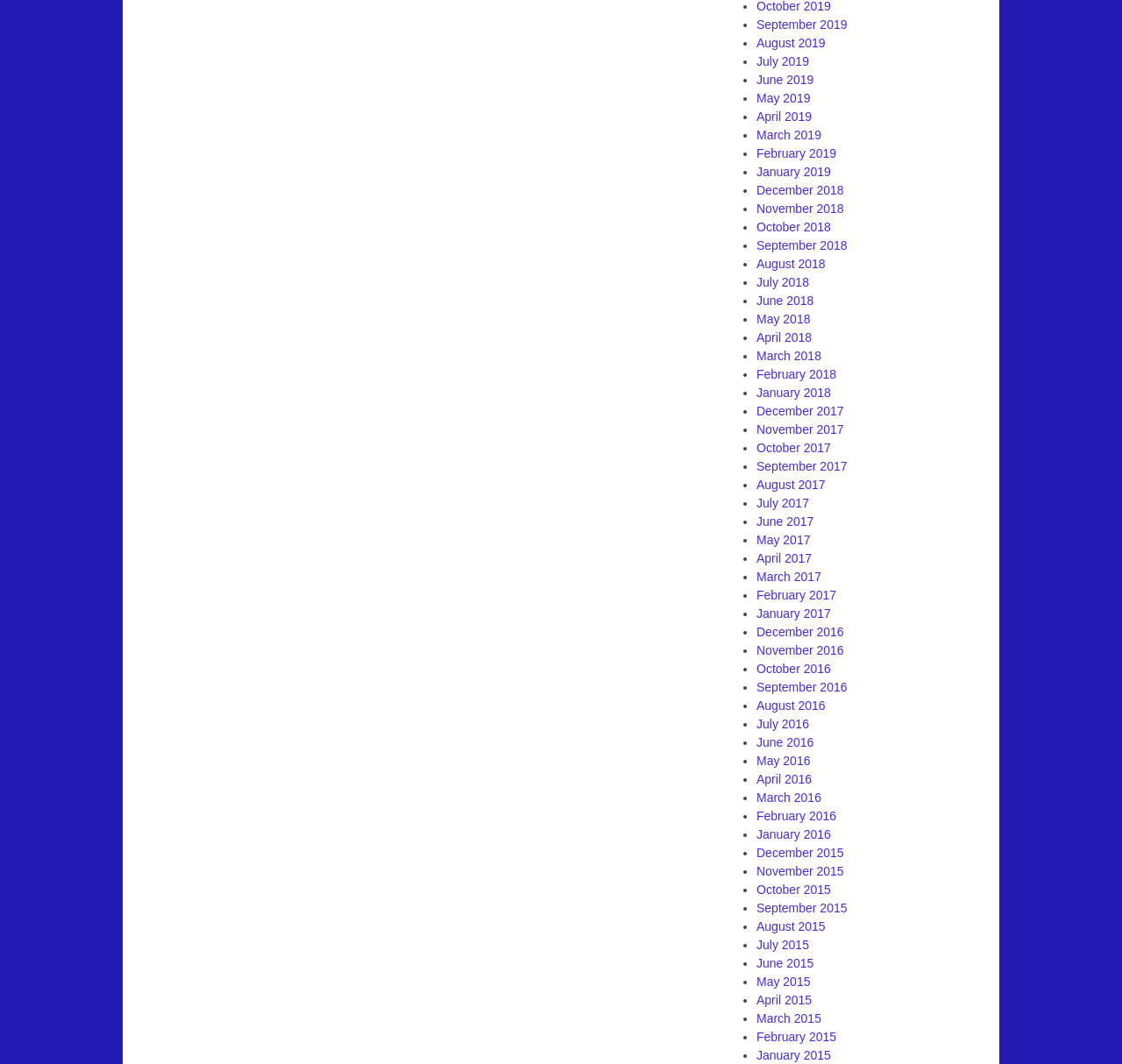Find the bounding box coordinates for the element that must be clicked to complete the instruction: "View January 2017". The coordinates should be four float numbers between 0 and 1, indicated as [left, top, right, bottom].

[0.674, 0.57, 0.741, 0.583]